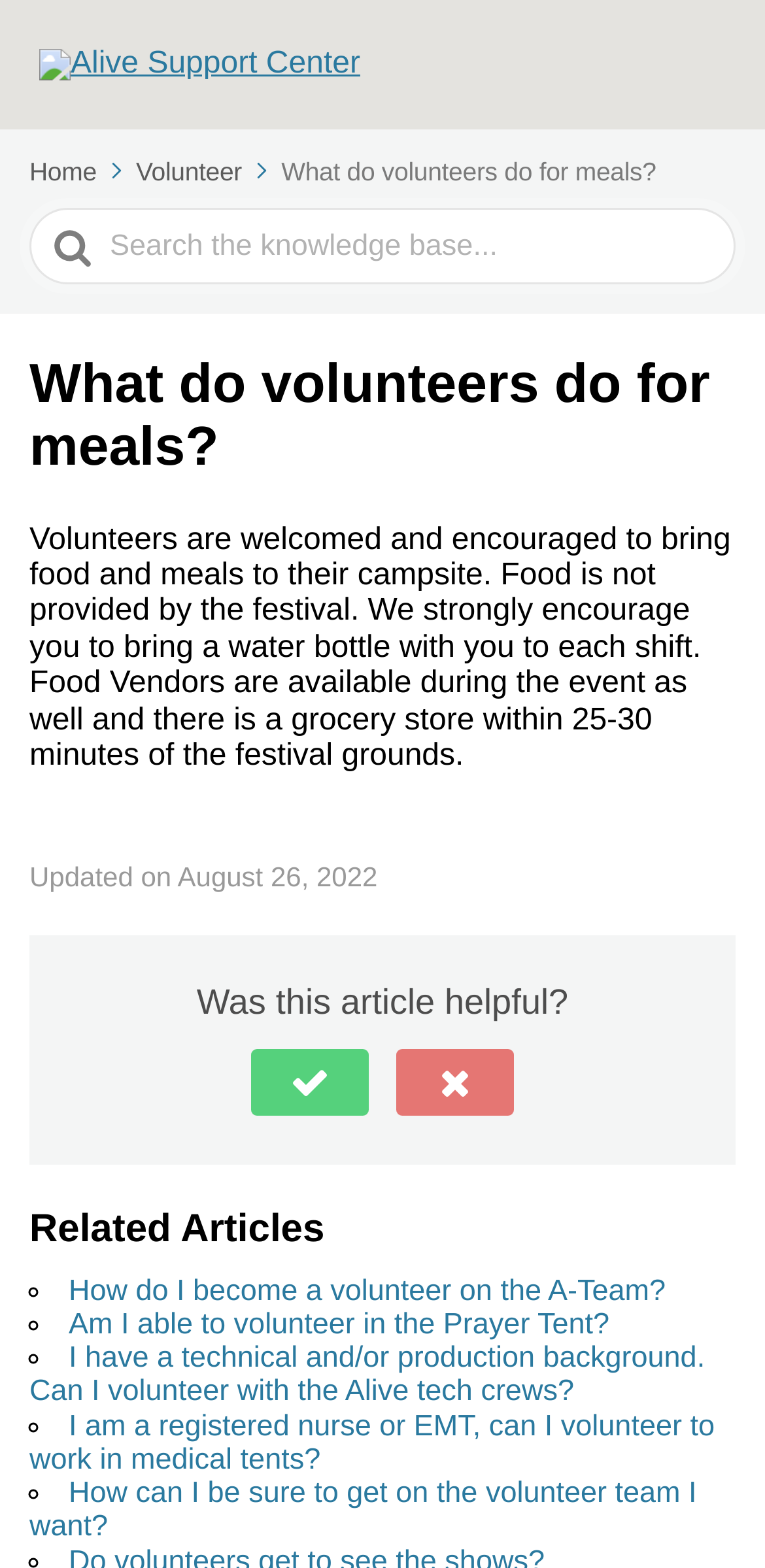Generate a thorough explanation of the webpage's elements.

The webpage is about the Alive Support Center, specifically focusing on what volunteers do for meals during the festival. At the top left corner, there is a link to the Alive Support Center, accompanied by an image with the same name. Below this, there is a layout table with several elements, including links to "Home" and "Volunteer", each with an accompanying image. 

To the right of these links, there is a static text element that reads "What do volunteers do for meals?" in a larger font size. Below this, there is a search bar with a placeholder text "Search For" and a searching icon to the right. 

The main content of the page is divided into sections. The first section has a heading that repeats the question "What do volunteers do for meals?" and provides a detailed answer in a paragraph of text. The text explains that volunteers are encouraged to bring their own food and water, and that food vendors are available during the event. 

Below this section, there is a static text element that displays the date "Updated on August 26, 2022". Following this, there is a section with a heading "Was this article helpful?" and two buttons, "Yes" and "No", to provide feedback. 

The final section has a heading "Related Articles" and lists several links to related articles, each preceded by a bullet point. The links include questions about volunteering, such as how to become a volunteer, volunteering in the Prayer Tent, and volunteering with the Alive tech crews.